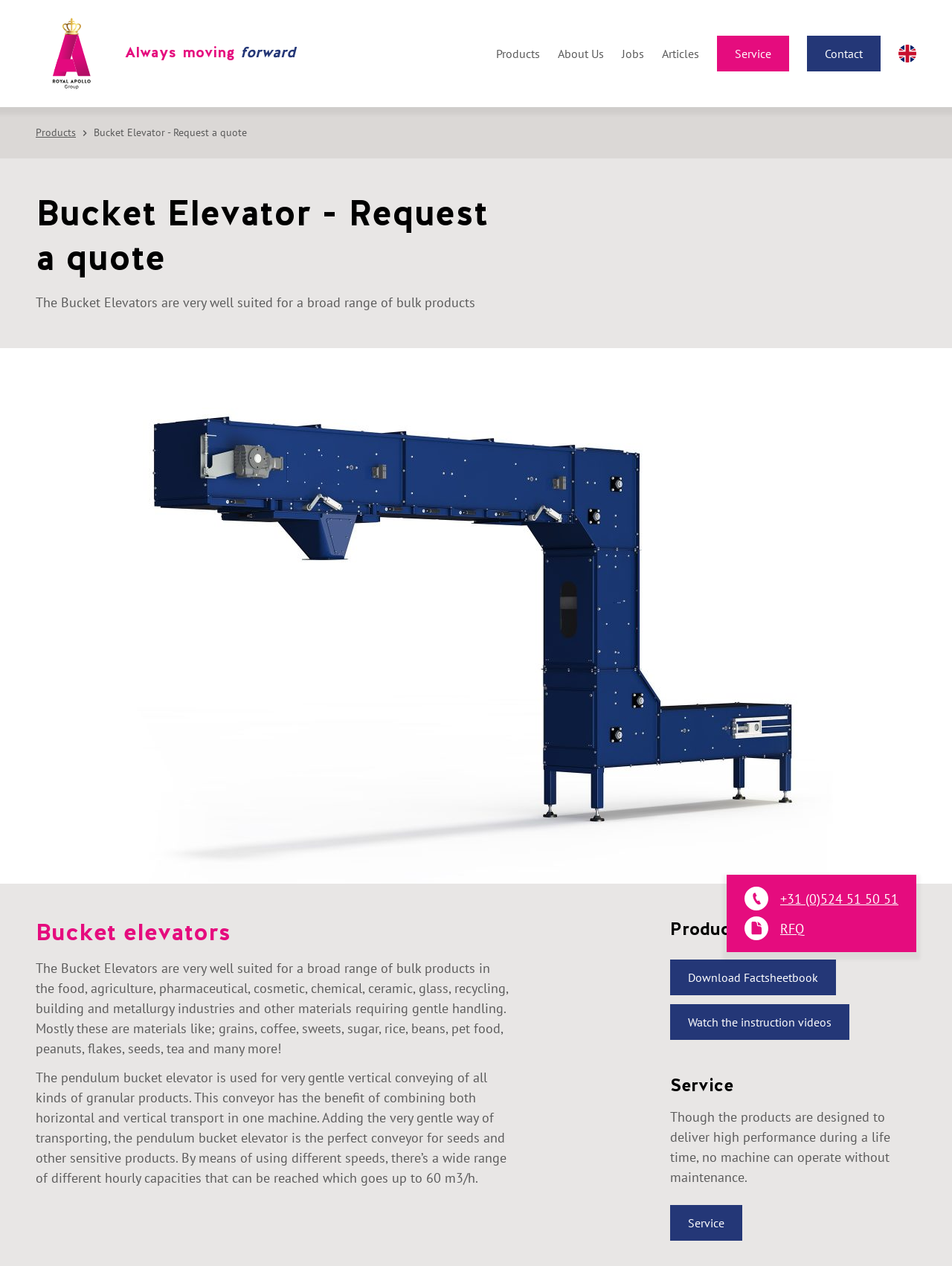Please mark the bounding box coordinates of the area that should be clicked to carry out the instruction: "Download Factsheetbook".

[0.704, 0.758, 0.878, 0.786]